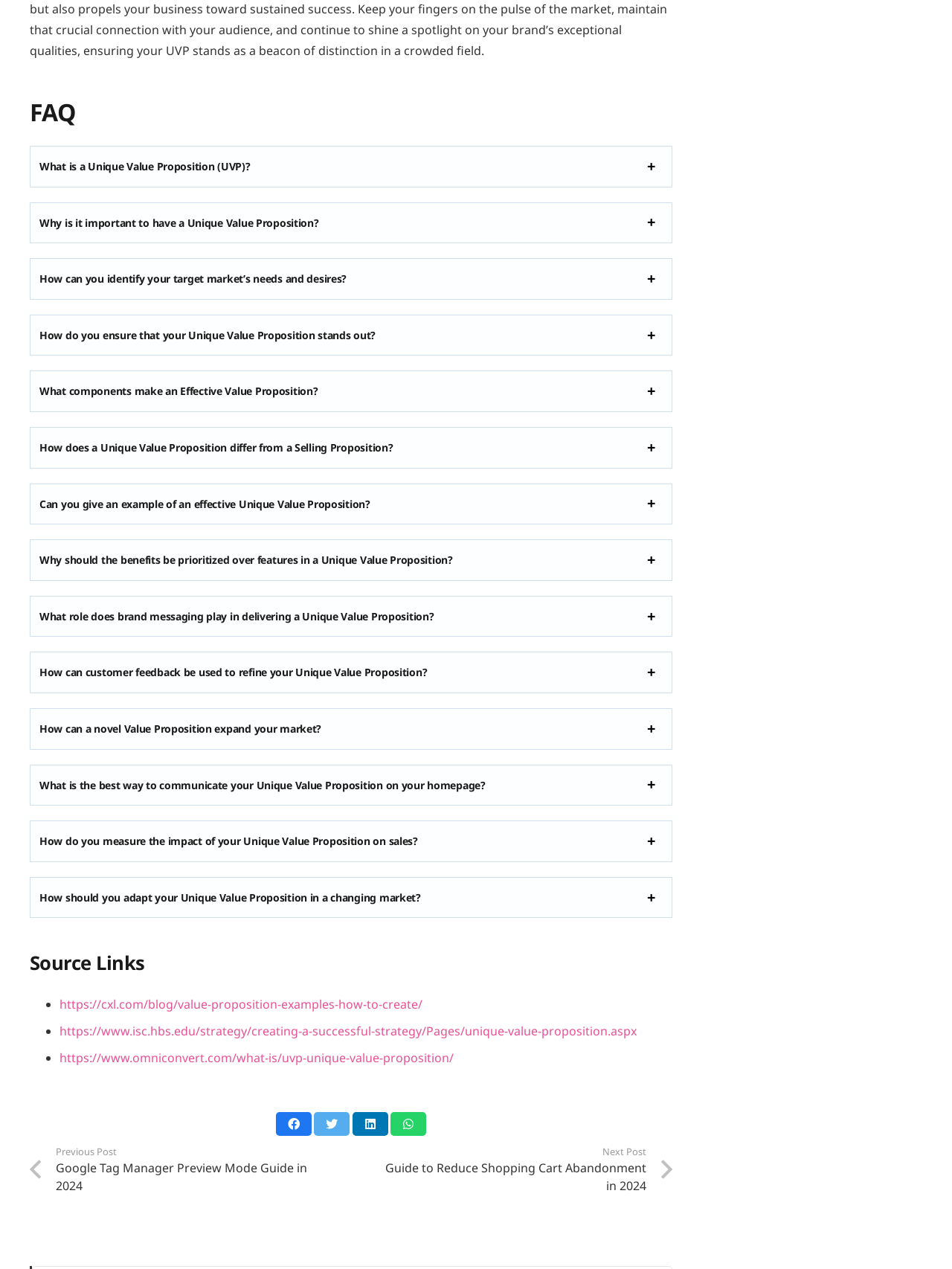Determine the bounding box coordinates for the element that should be clicked to follow this instruction: "Visit 'https://cxl.com/blog/value-proposition-examples-how-to-create/'". The coordinates should be given as four float numbers between 0 and 1, in the format [left, top, right, bottom].

[0.062, 0.785, 0.444, 0.798]